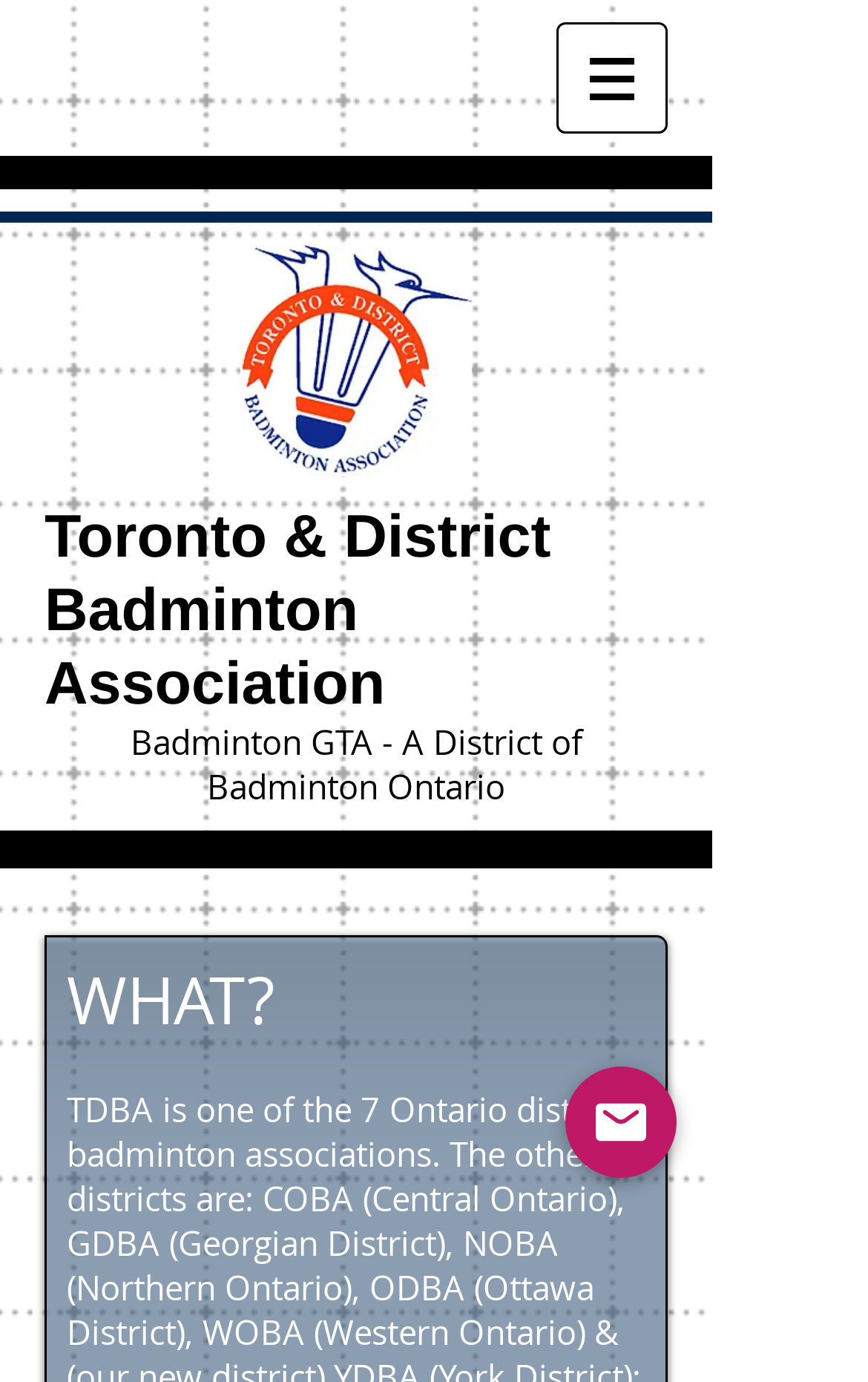What is the name of the badminton association?
Provide a concise answer using a single word or phrase based on the image.

Toronto & District Badminton Association